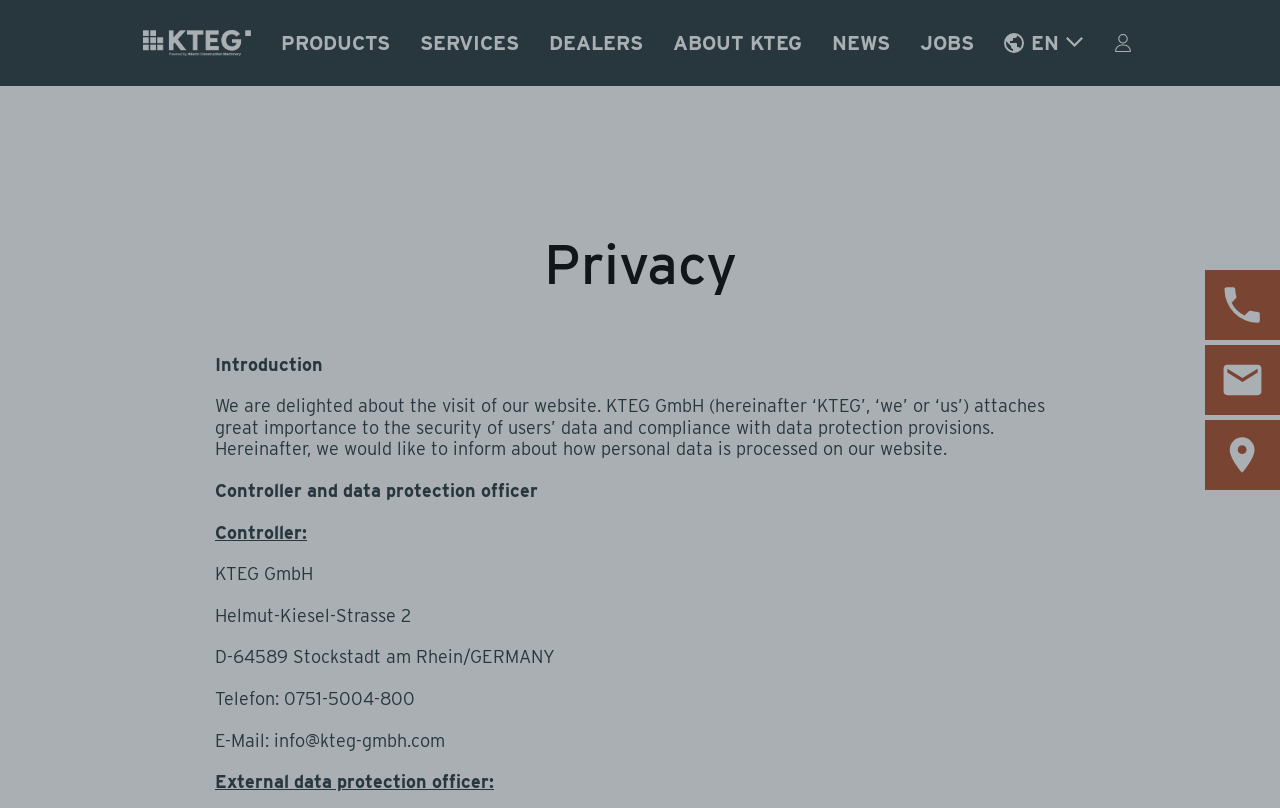Using the format (top-left x, top-left y, bottom-right x, bottom-right y), and given the element description, identify the bounding box coordinates within the screenshot: Dealers

[0.429, 0.041, 0.502, 0.066]